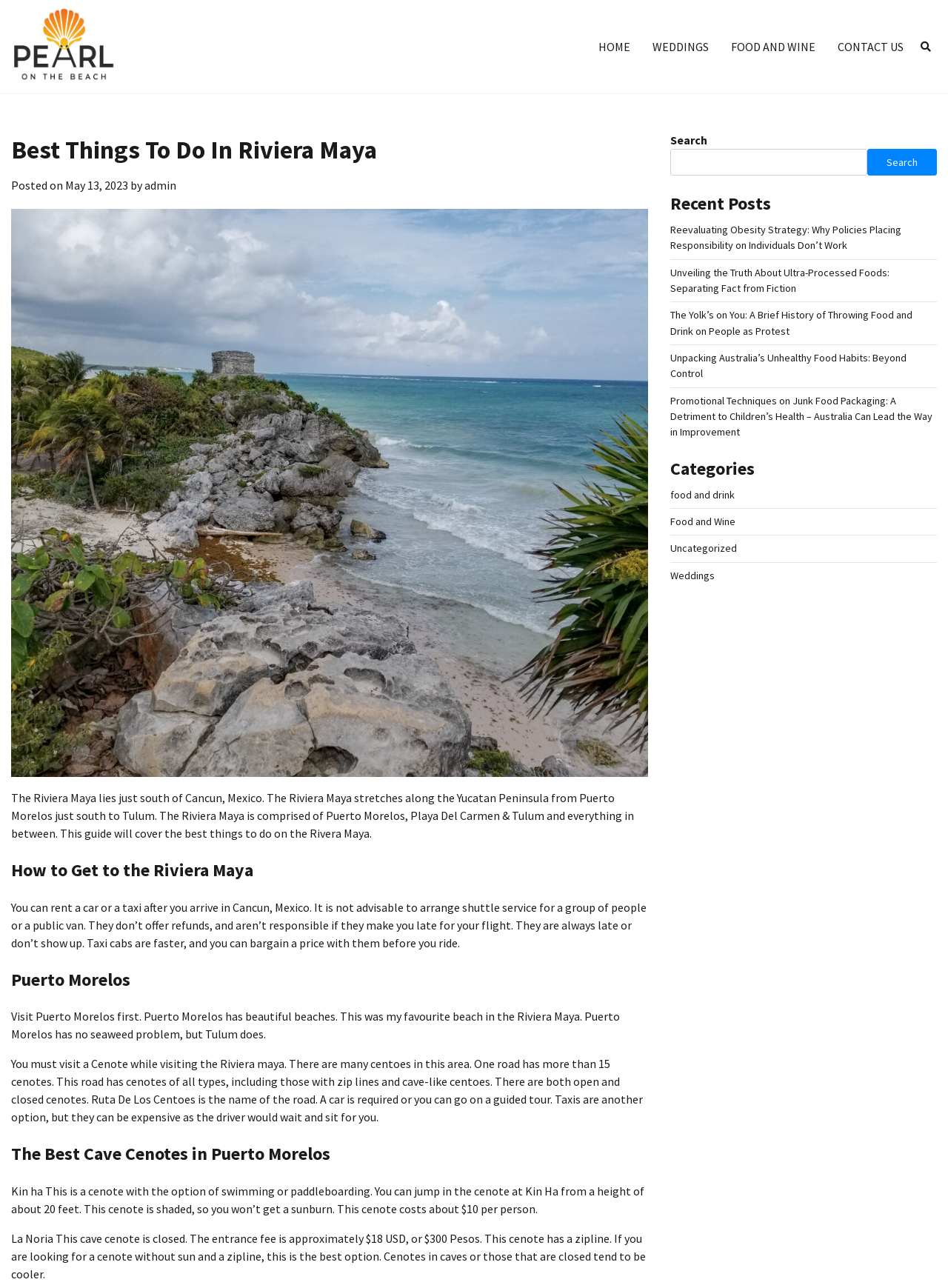Summarize the webpage in an elaborate manner.

The webpage is about "Best Things To Do In Riviera Maya" and is presented by "Pearl On The Beach". At the top, there is a navigation menu with links to "HOME", "WEDDINGS", "FOOD AND WINE", and "CONTACT US". On the top right, there is a search bar with a magnifying glass icon.

The main content of the webpage is divided into sections. The first section is an introduction to Riviera Maya, which is located just south of Cancun, Mexico. It provides an overview of the region, including its composition of Puerto Morelos, Playa Del Carmen, and Tulum.

The next section is about how to get to Riviera Maya, advising visitors to rent a car or take a taxi from Cancun. It warns against arranging shuttle services, which can be unreliable.

The following sections focus on Puerto Morelos, describing its beautiful beaches and the absence of seaweed problems. The webpage recommends visiting a cenote, a natural sinkhole, and provides information about Ruta De Los Centoes, a road with over 15 cenotes. It also highlights the best cave cenotes in Puerto Morelos, including Kin Ha and La Noria, which offer swimming, paddleboarding, and ziplining activities.

On the right side of the webpage, there is a complementary section with a search bar, recent posts, and categories. The recent posts section lists five articles with titles related to food, health, and history. The categories section lists four categories: "food and drink", "Food and Wine", "Uncategorized", and "Weddings".